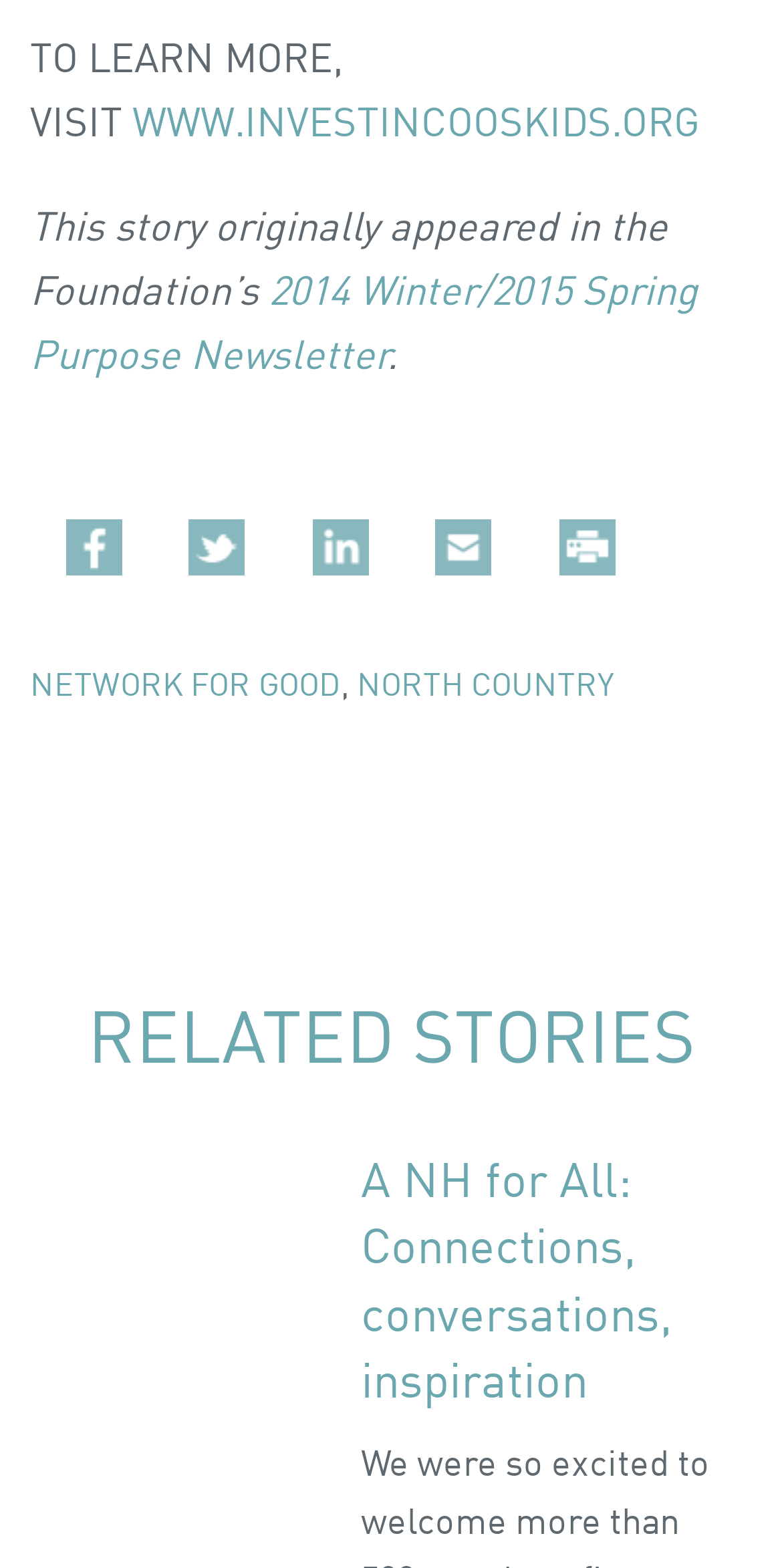Determine the bounding box coordinates for the UI element with the following description: "Network for Good". The coordinates should be four float numbers between 0 and 1, represented as [left, top, right, bottom].

[0.038, 0.428, 0.436, 0.448]